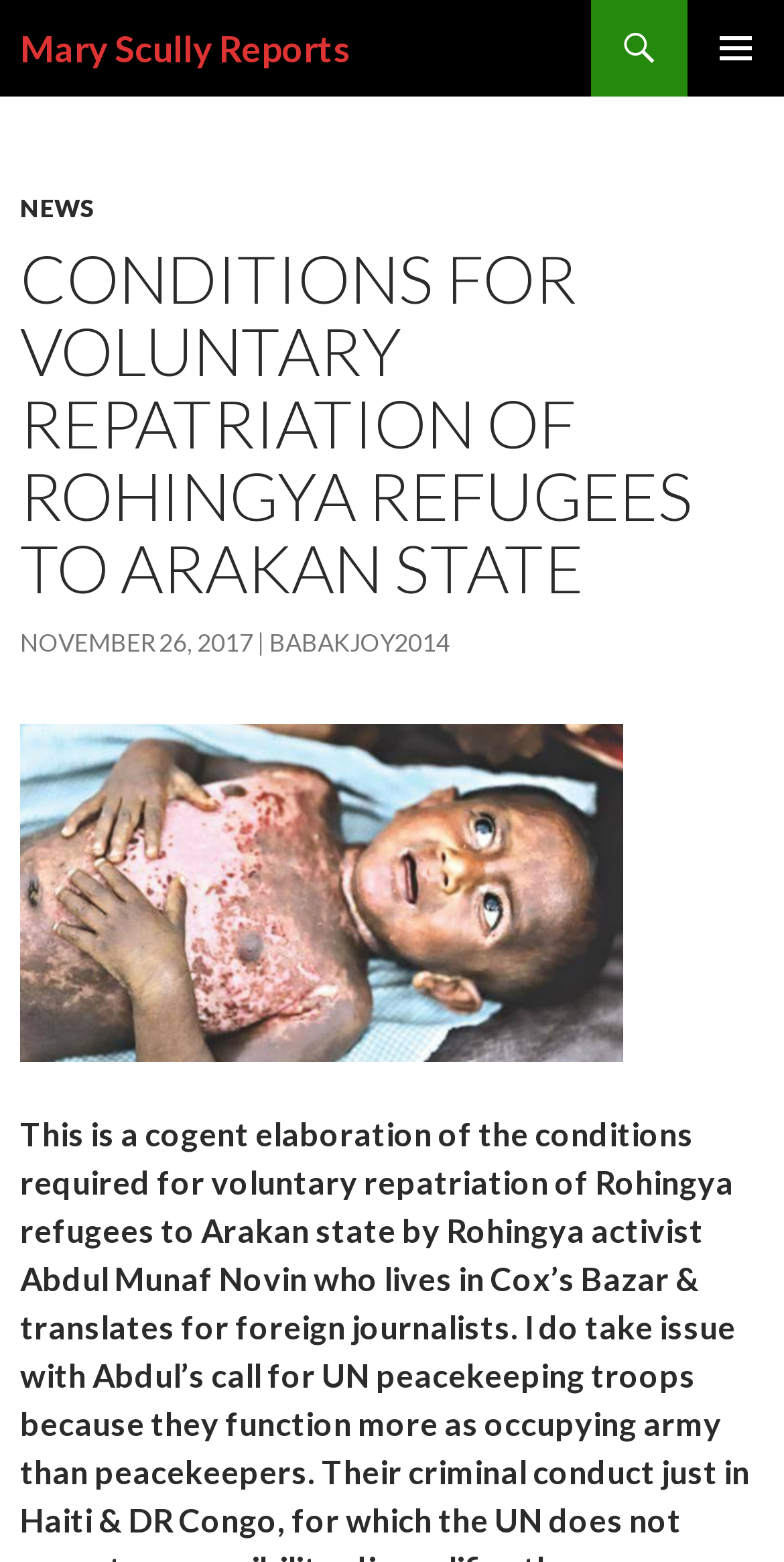What is the date of the article?
Based on the screenshot, respond with a single word or phrase.

NOVEMBER 26, 2017